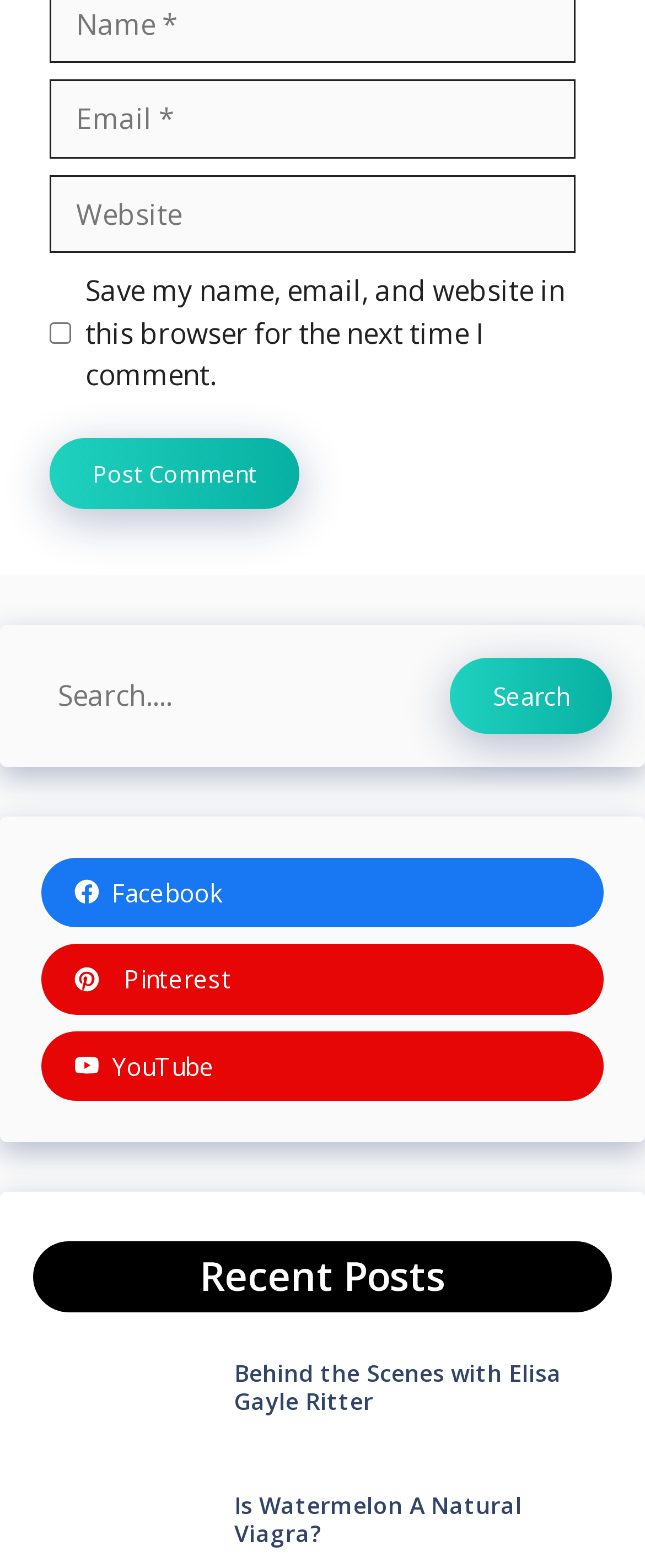Could you determine the bounding box coordinates of the clickable element to complete the instruction: "Post a comment"? Provide the coordinates as four float numbers between 0 and 1, i.e., [left, top, right, bottom].

[0.077, 0.279, 0.464, 0.325]